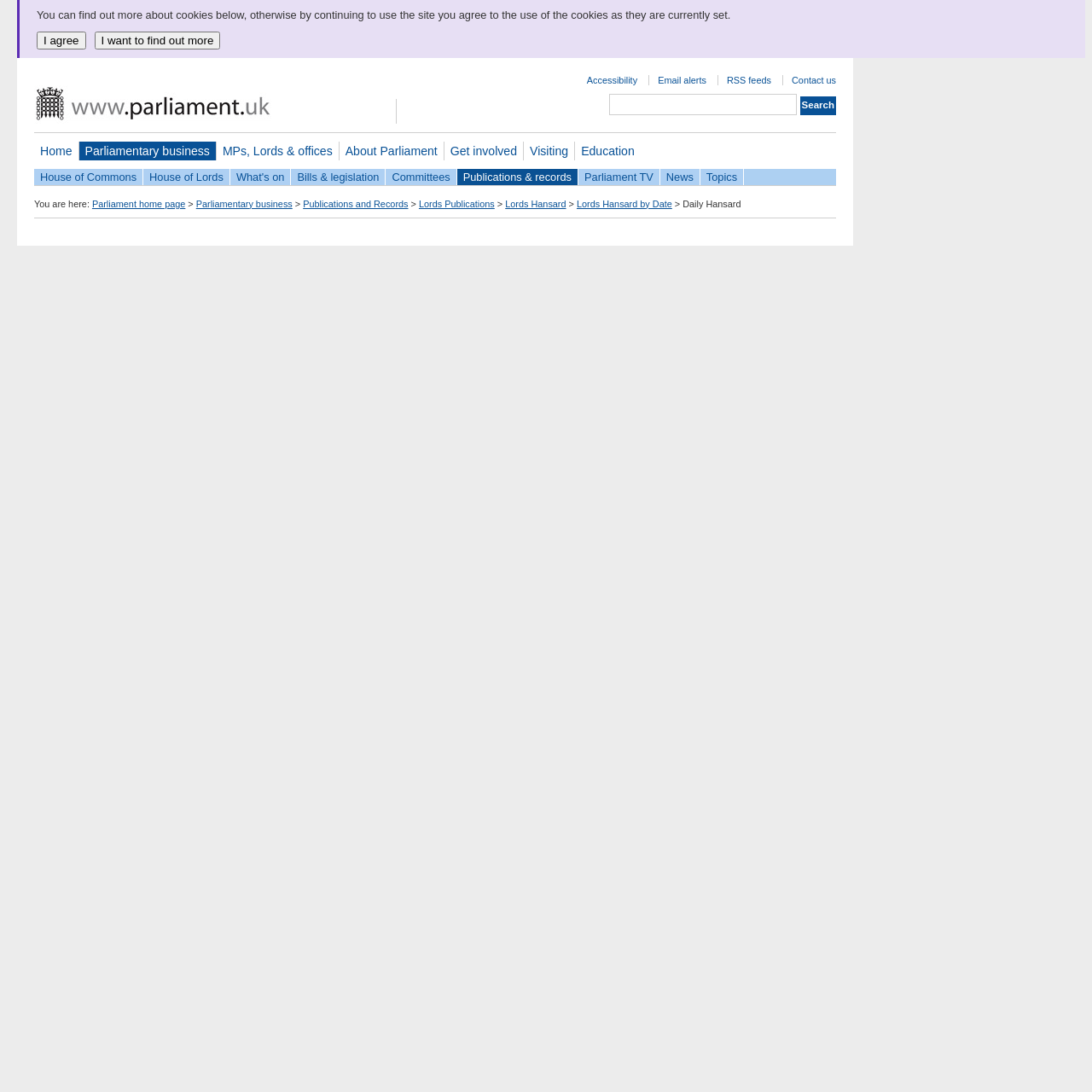Provide a one-word or short-phrase answer to the question:
What is the function of the textbox?

To search